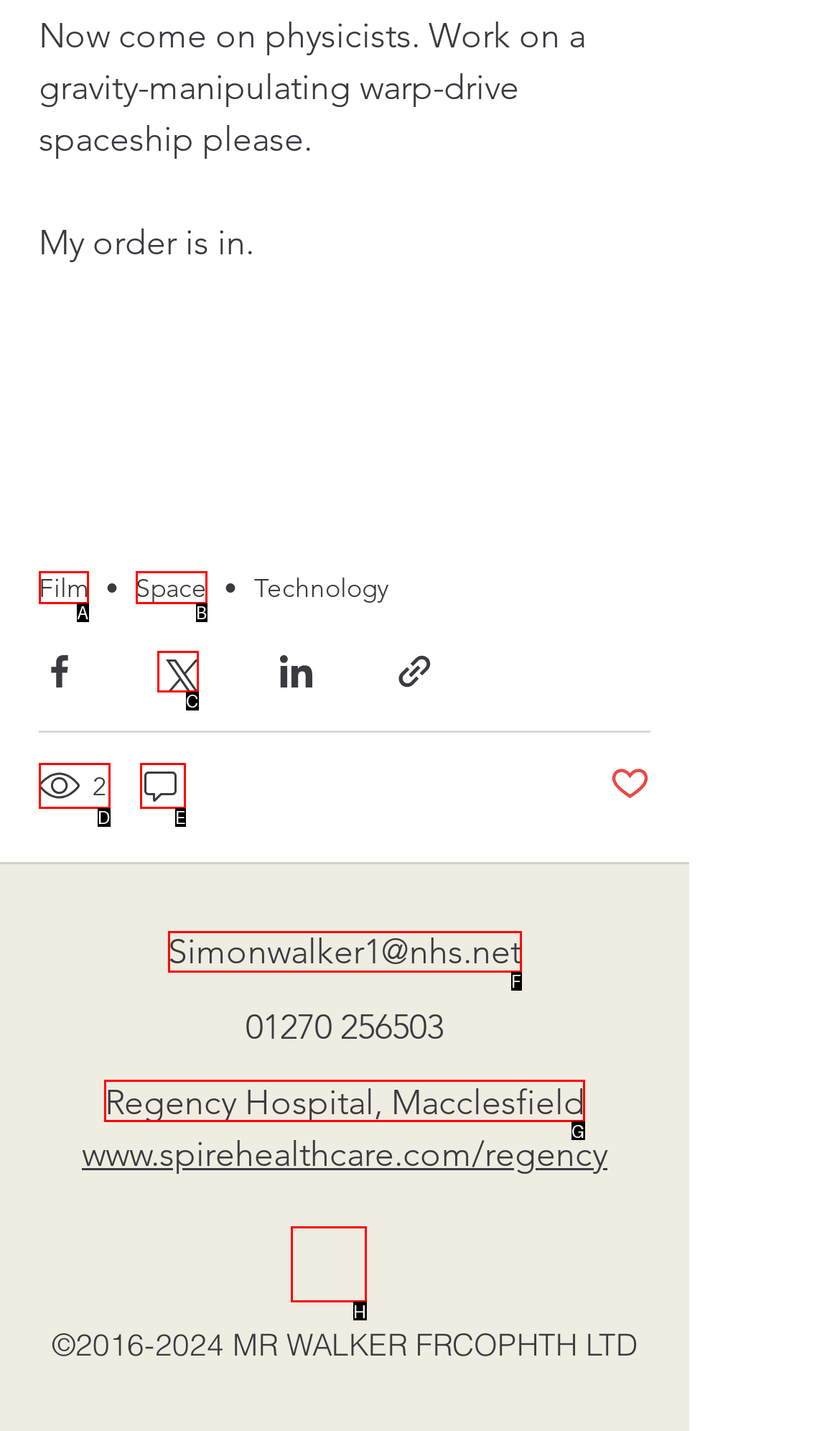Tell me which one HTML element I should click to complete this task: Visit the 'Regency Hospital, Macclesfield' page Answer with the option's letter from the given choices directly.

G